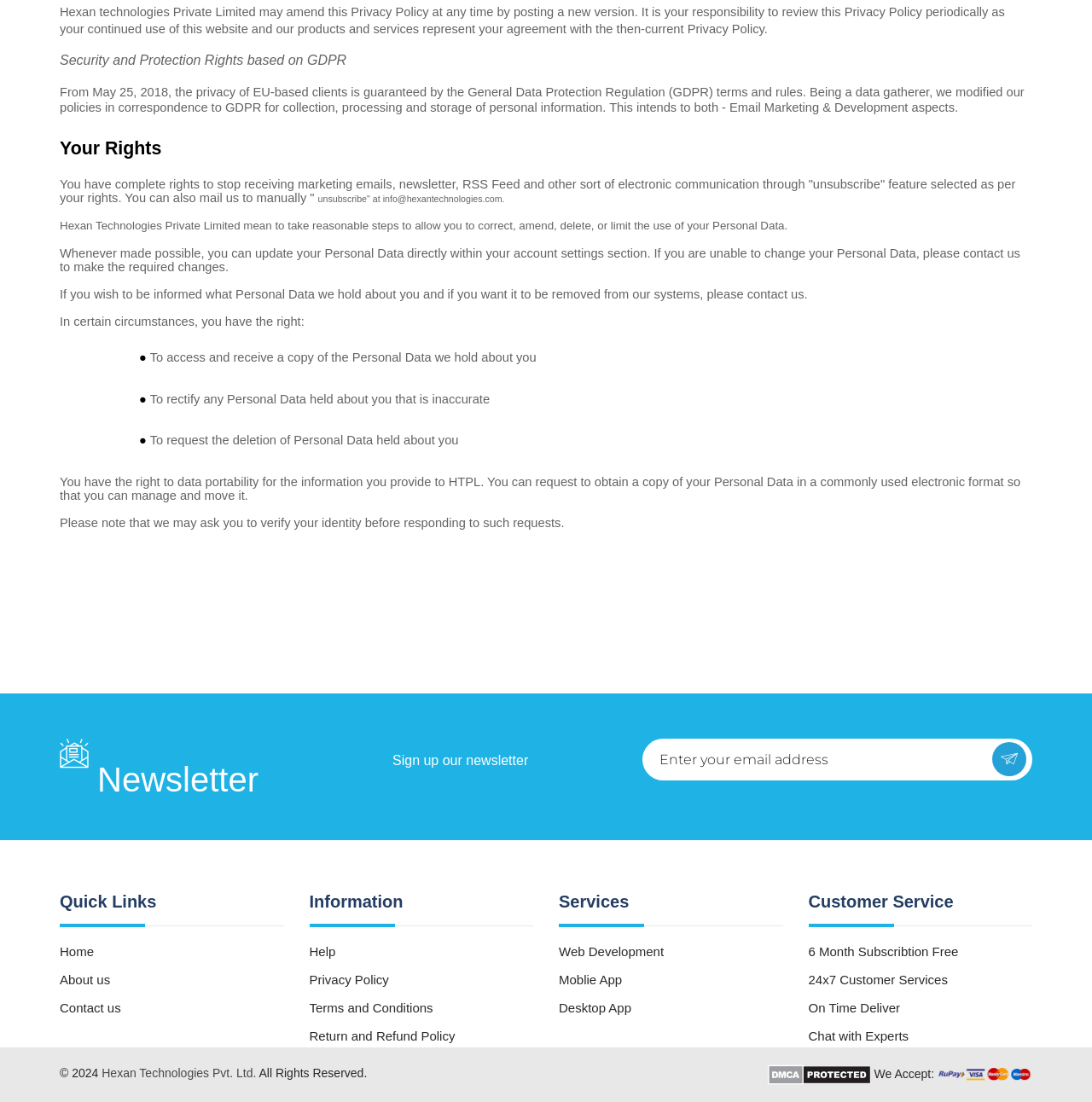Find the bounding box coordinates of the clickable region needed to perform the following instruction: "Chat with Experts". The coordinates should be provided as four float numbers between 0 and 1, i.e., [left, top, right, bottom].

[0.74, 0.925, 0.945, 0.95]